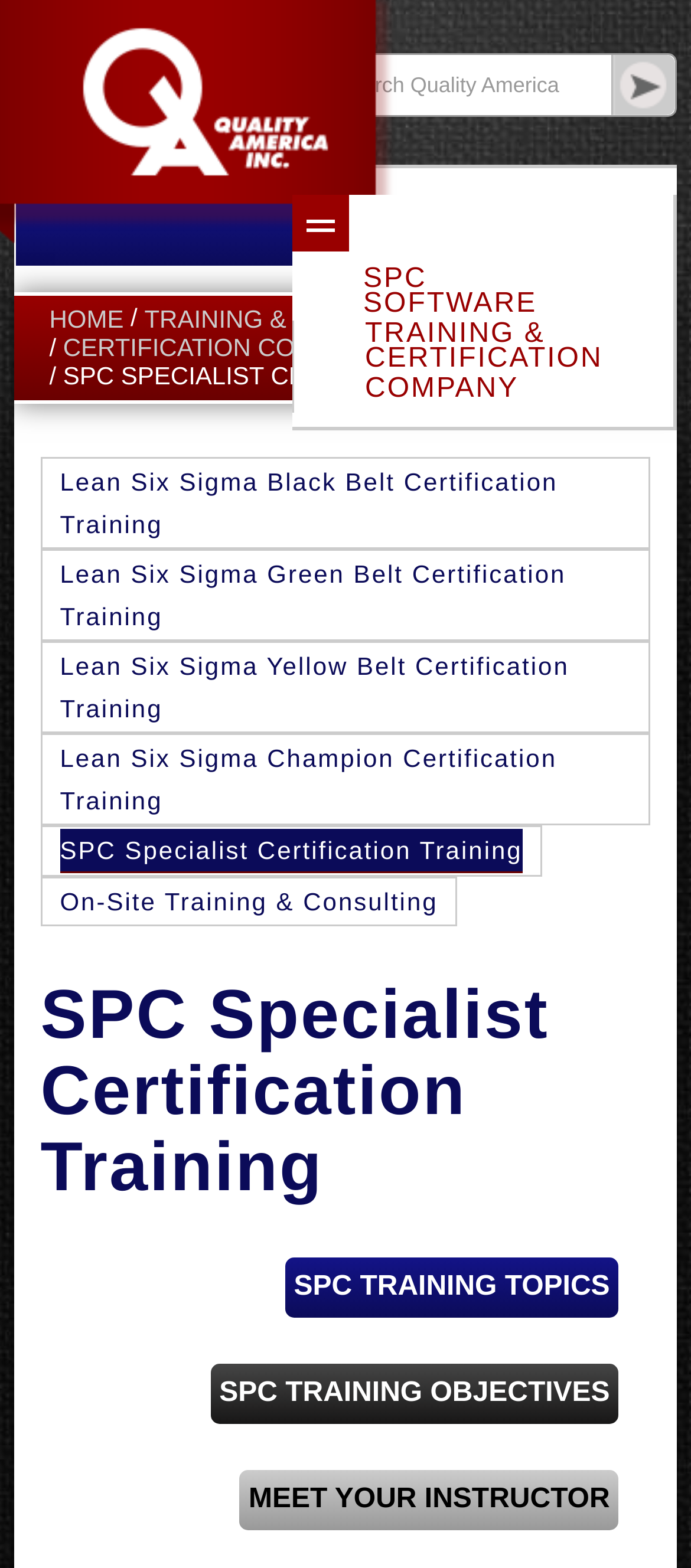Determine the bounding box coordinates of the region to click in order to accomplish the following instruction: "Click on SPC SOFTWARE". Provide the coordinates as four float numbers between 0 and 1, specifically [left, top, right, bottom].

[0.5, 0.169, 0.898, 0.204]